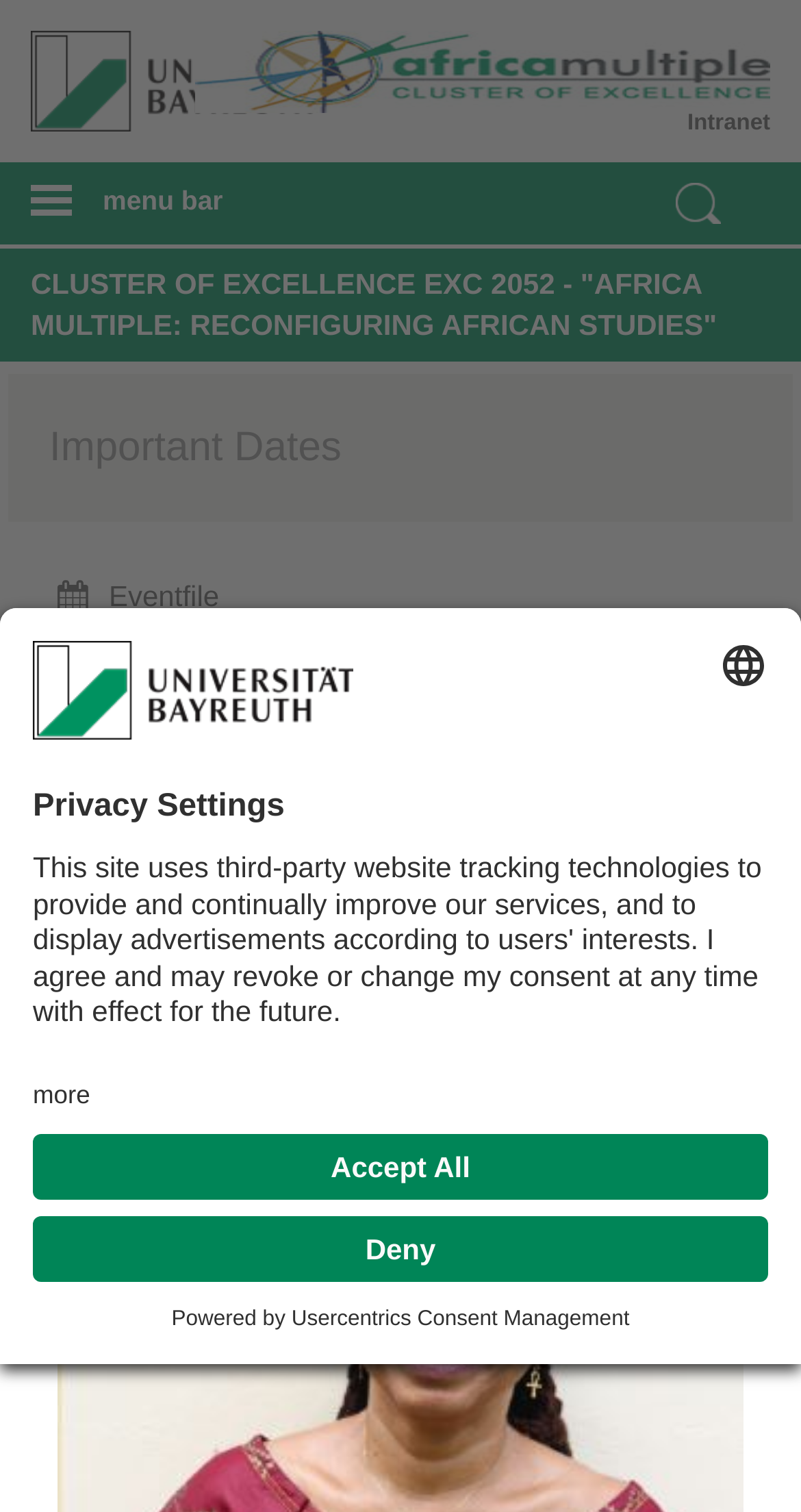Find the bounding box coordinates for the HTML element described in this sentence: "Eventfile". Provide the coordinates as four float numbers between 0 and 1, in the format [left, top, right, bottom].

[0.072, 0.382, 0.928, 0.409]